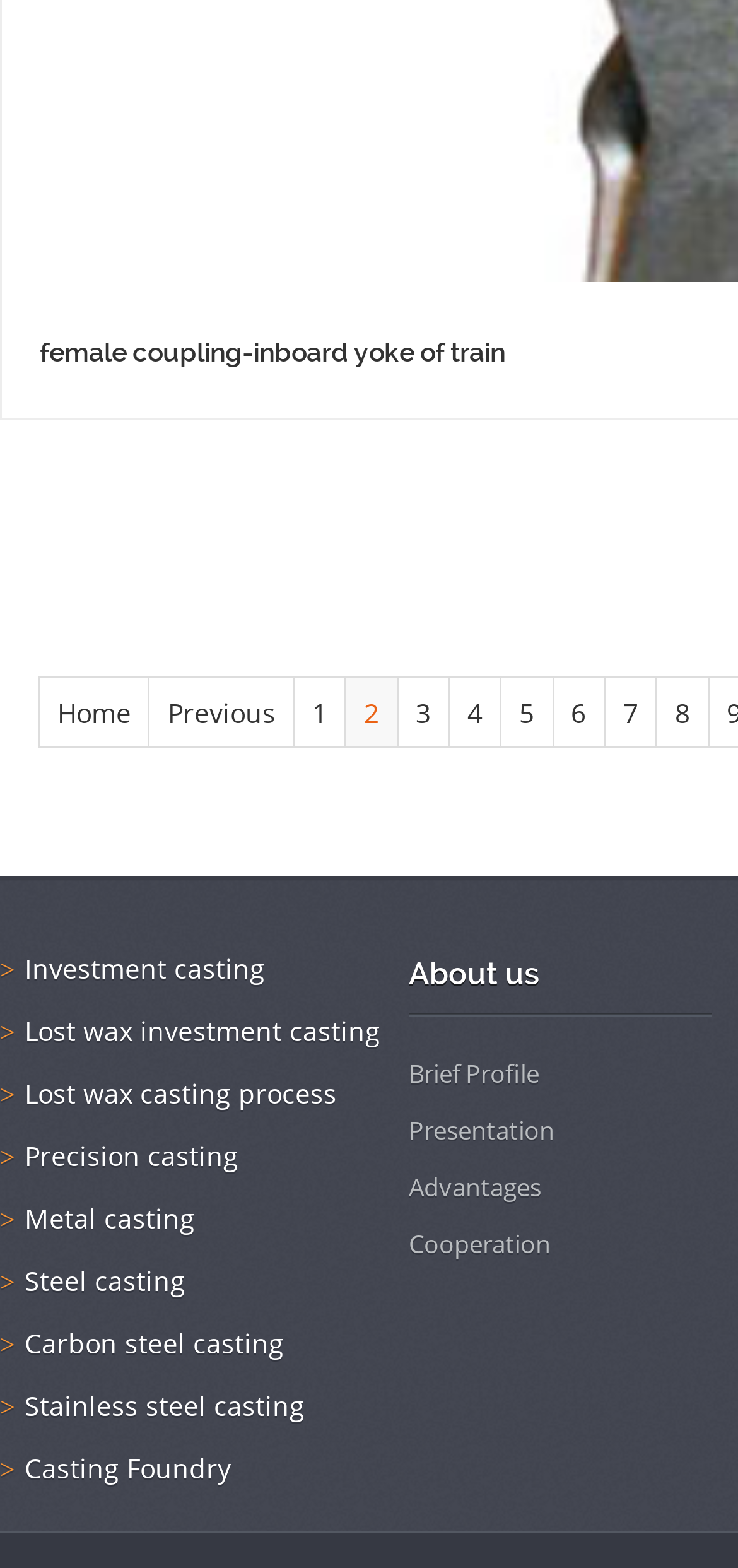What is the topic of the links on the left sidebar?
Please provide a single word or phrase as the answer based on the screenshot.

Casting